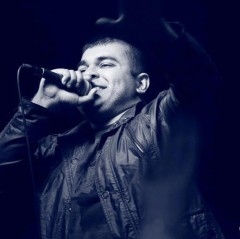Please give a succinct answer using a single word or phrase:
What is DJ Kamoflage holding in the image?

A microphone